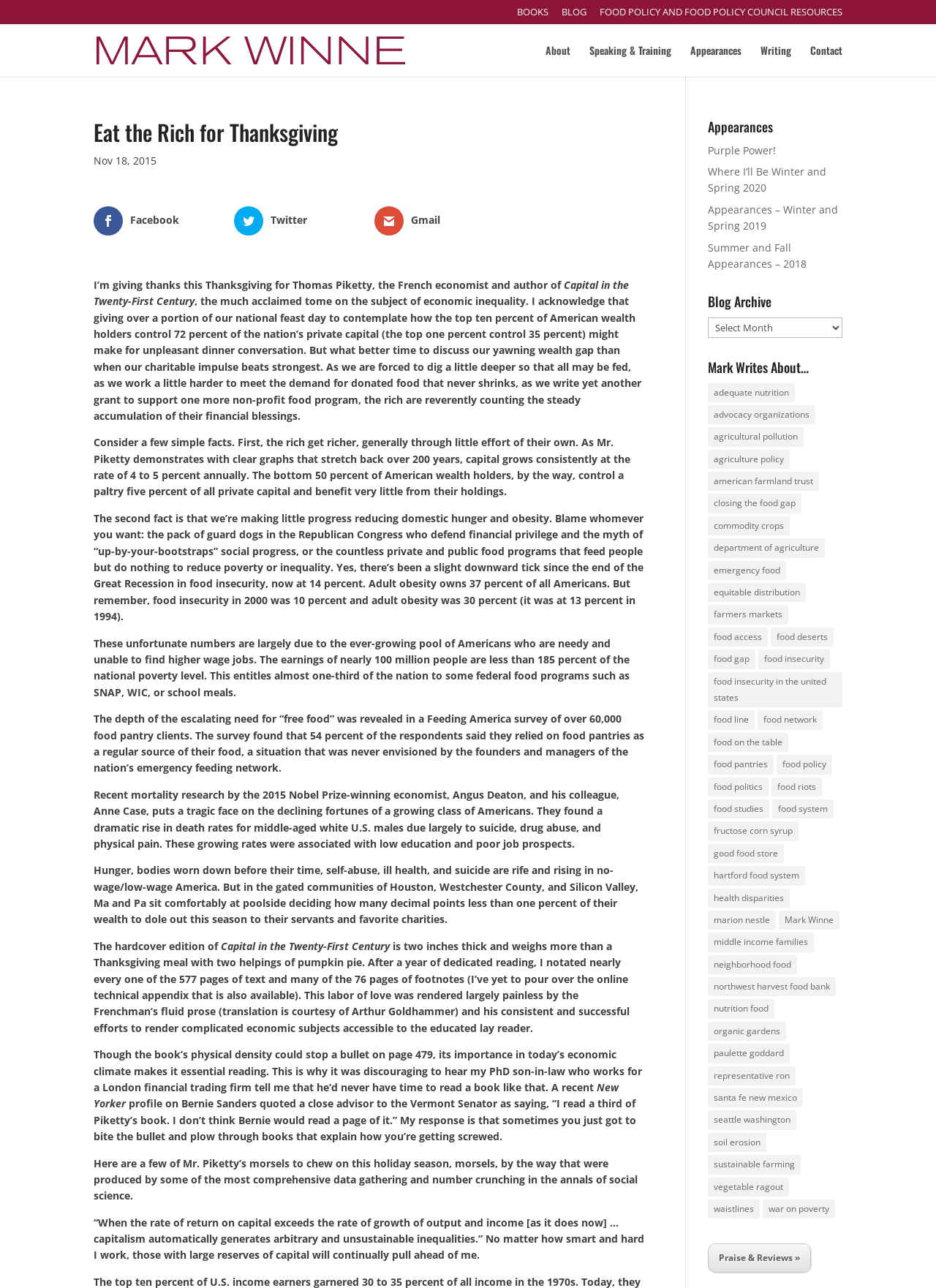Please respond to the question using a single word or phrase:
What is the name of the author?

Mark Winne